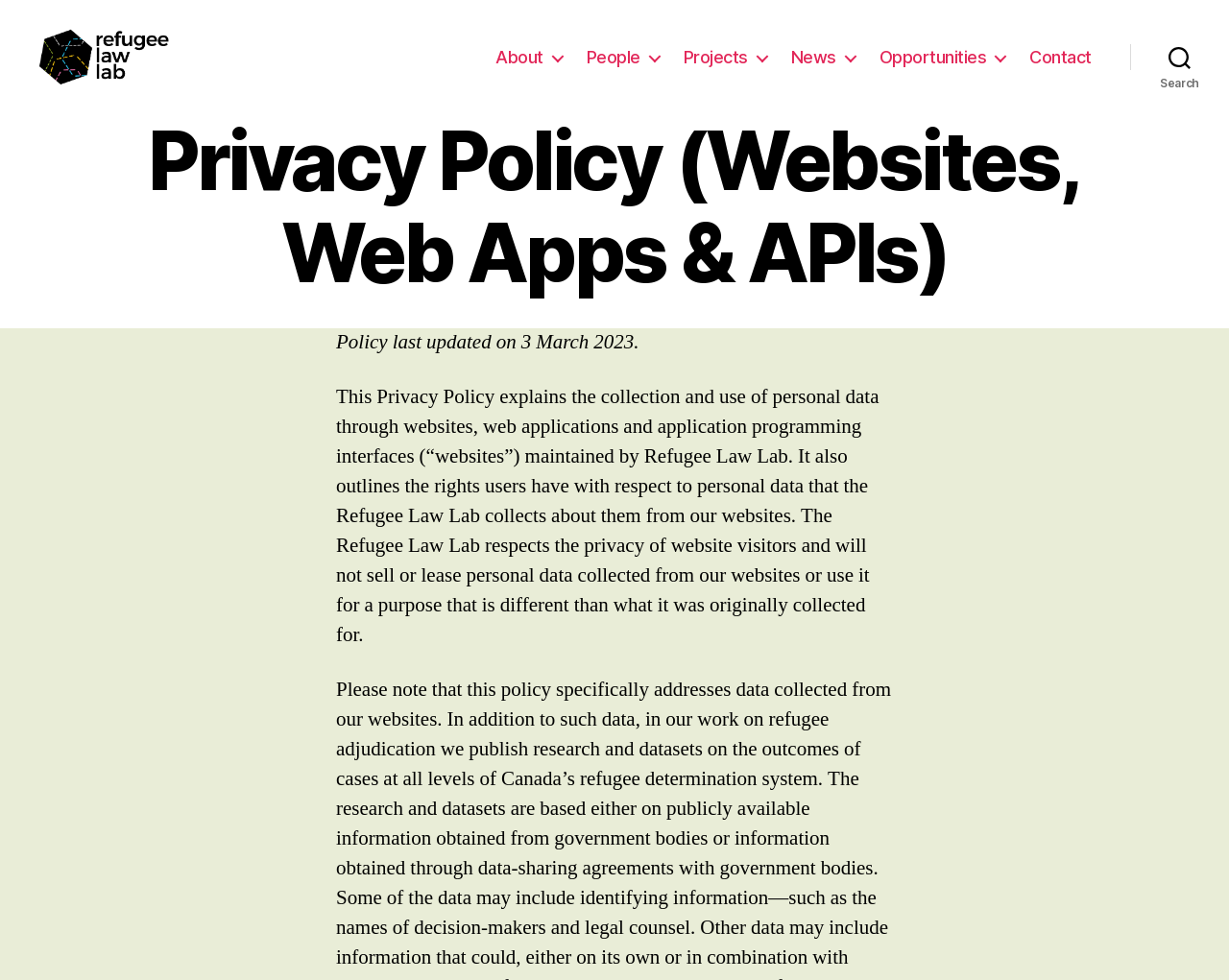What is the function of the button on the top-right corner?
Examine the webpage screenshot and provide an in-depth answer to the question.

The function of the button can be inferred from its label, which is 'Search'. It is likely that clicking this button will allow users to search for content on the website.